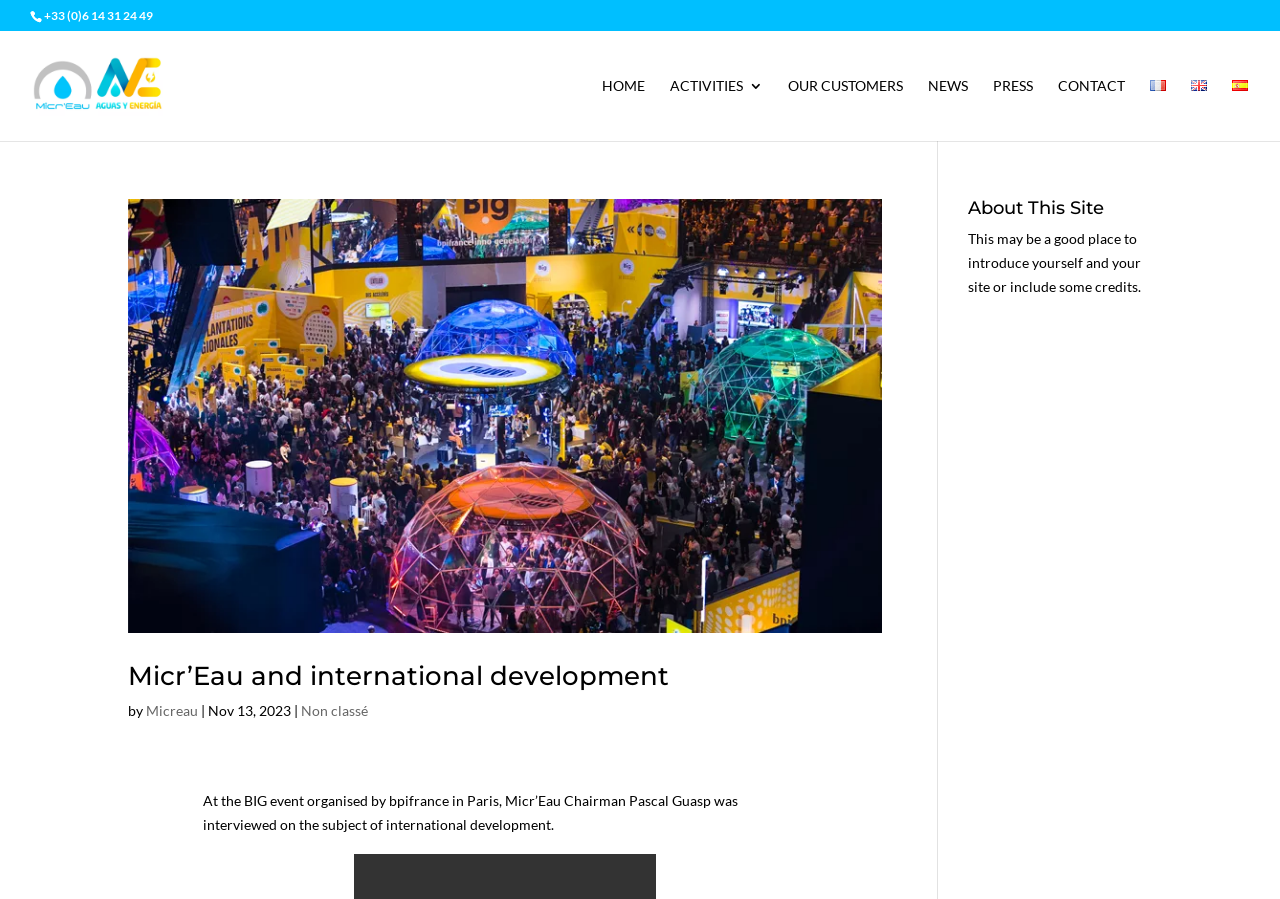Pinpoint the bounding box coordinates of the area that must be clicked to complete this instruction: "Read the article 'Zorin OS 15 Lite Released as a Windows 7 Replacement, Based on Ubuntu 18.04 LTS'".

None